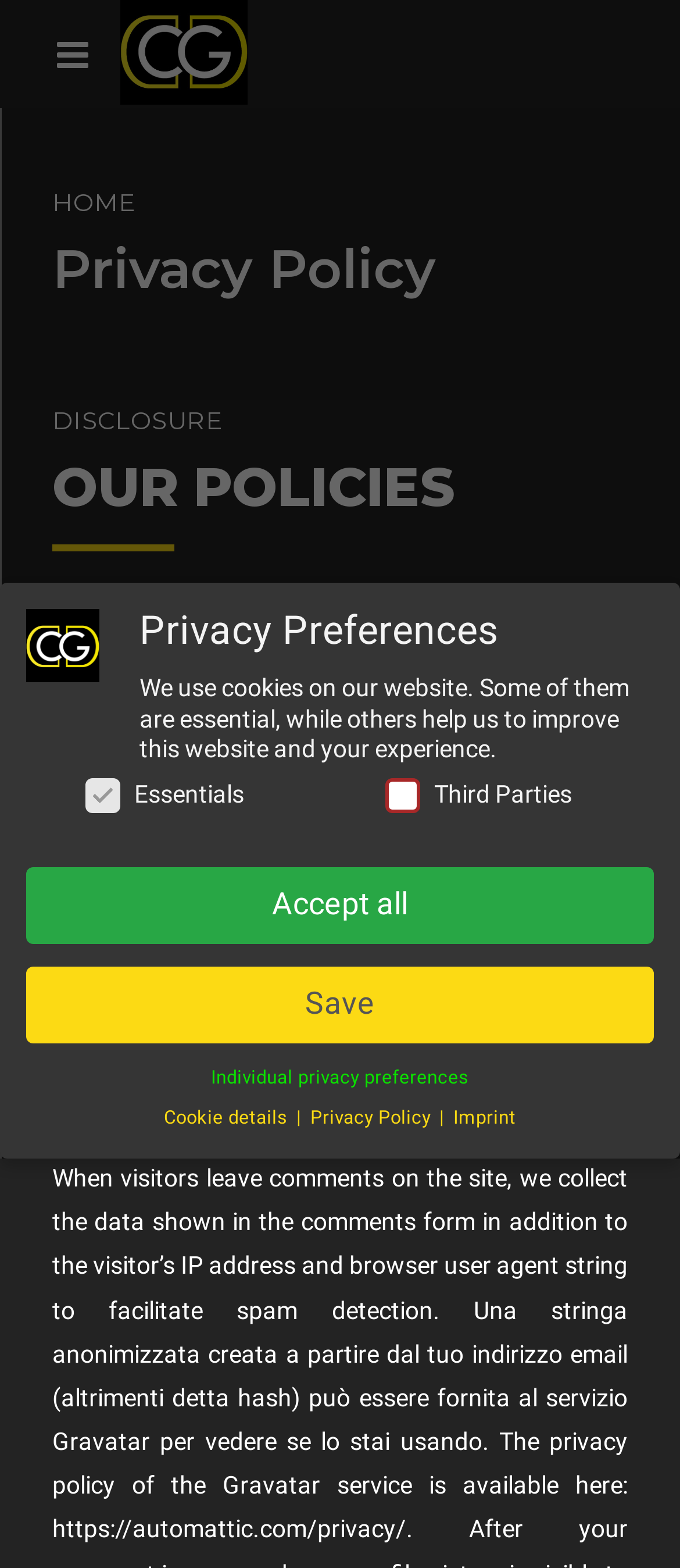How many buttons are there in the 'Privacy Preferences' section?
Answer the question with as much detail as possible.

I counted the number of button elements in the 'Privacy Preferences' section, which is located at the bottom of the page. I found four buttons: 'Accept all', 'Save', 'Individual privacy preferences', and 'Cookie details'.